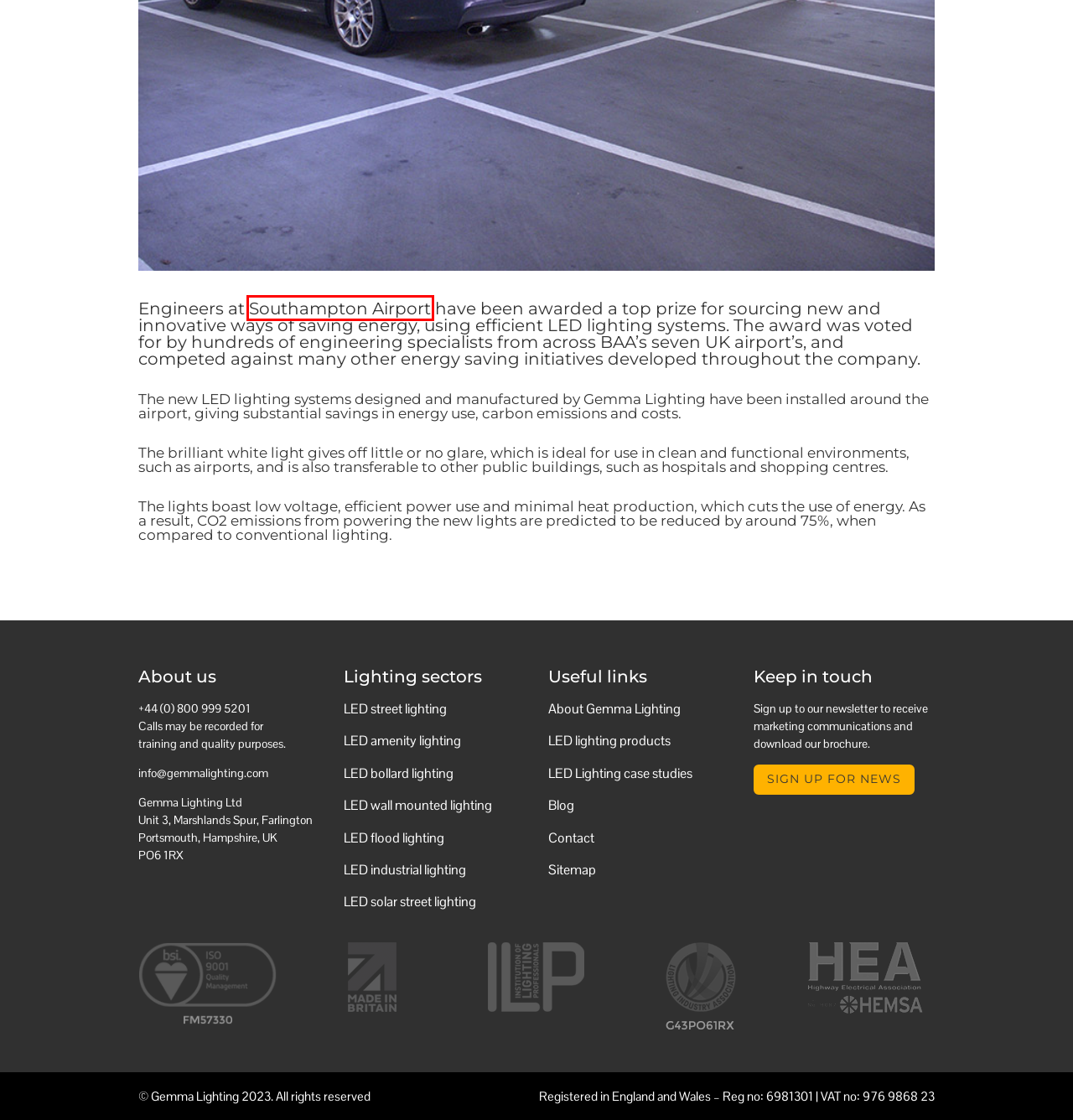You’re provided with a screenshot of a webpage that has a red bounding box around an element. Choose the best matching webpage description for the new page after clicking the element in the red box. The options are:
A. LED Solar Street Lights - Gemma Lighting
B. LED Industrial Lighting - Gemma Lighting
C. Lighting Bollards - UK Designers and Manufacturers - OEM
D. Blog - Gemma Lighting
E. LED Amenity Lighting - Designers and Manufacturers - Gemma Lighting - AMENITY
F. Southampton Airport | Fly from your doorstep | Southampton Airport
G. Sitemap - Gemma Lighting
H. Keep In Touch - Gemma Lighting

F